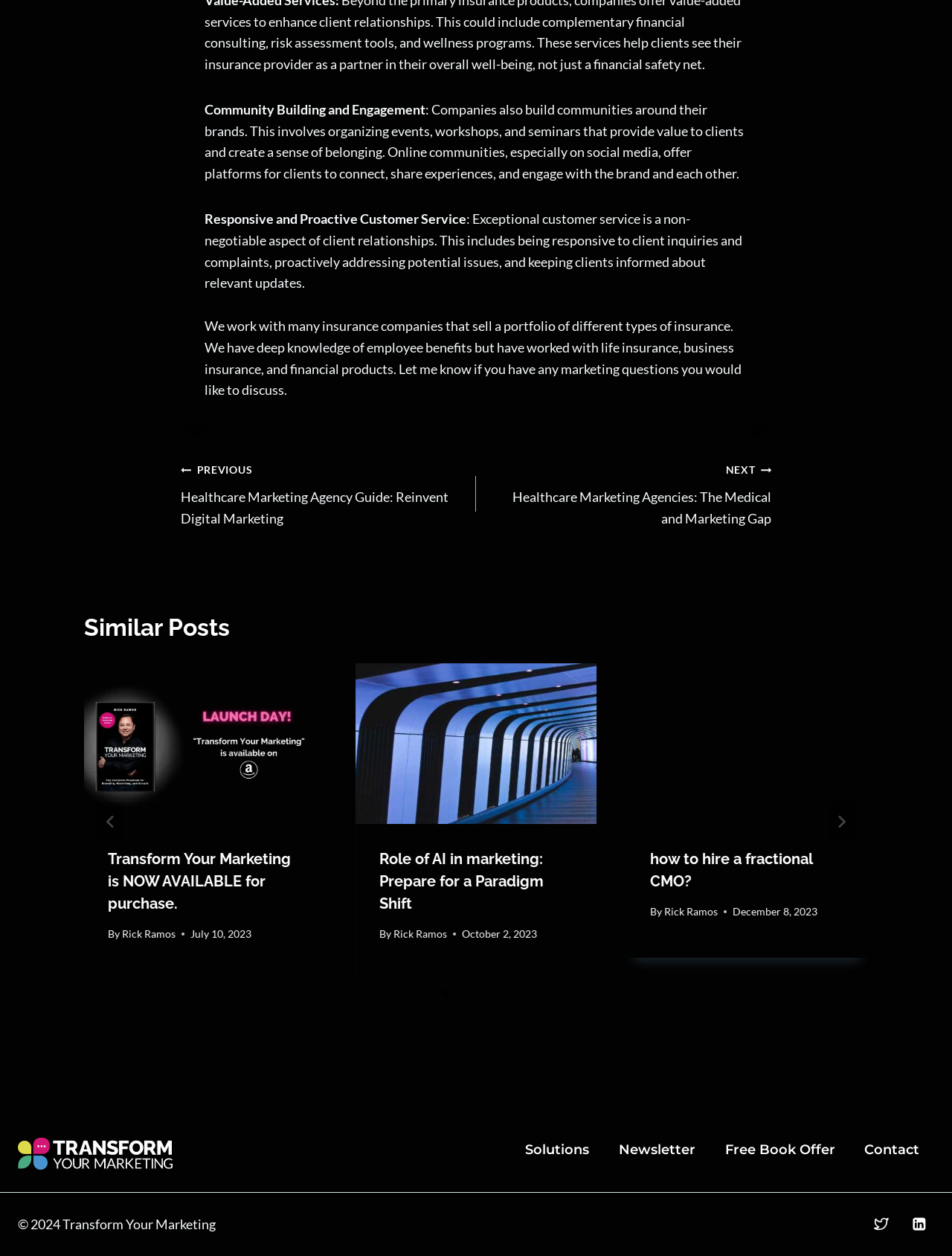Please find the bounding box for the UI component described as follows: "Rick Ramos".

[0.413, 0.739, 0.469, 0.749]